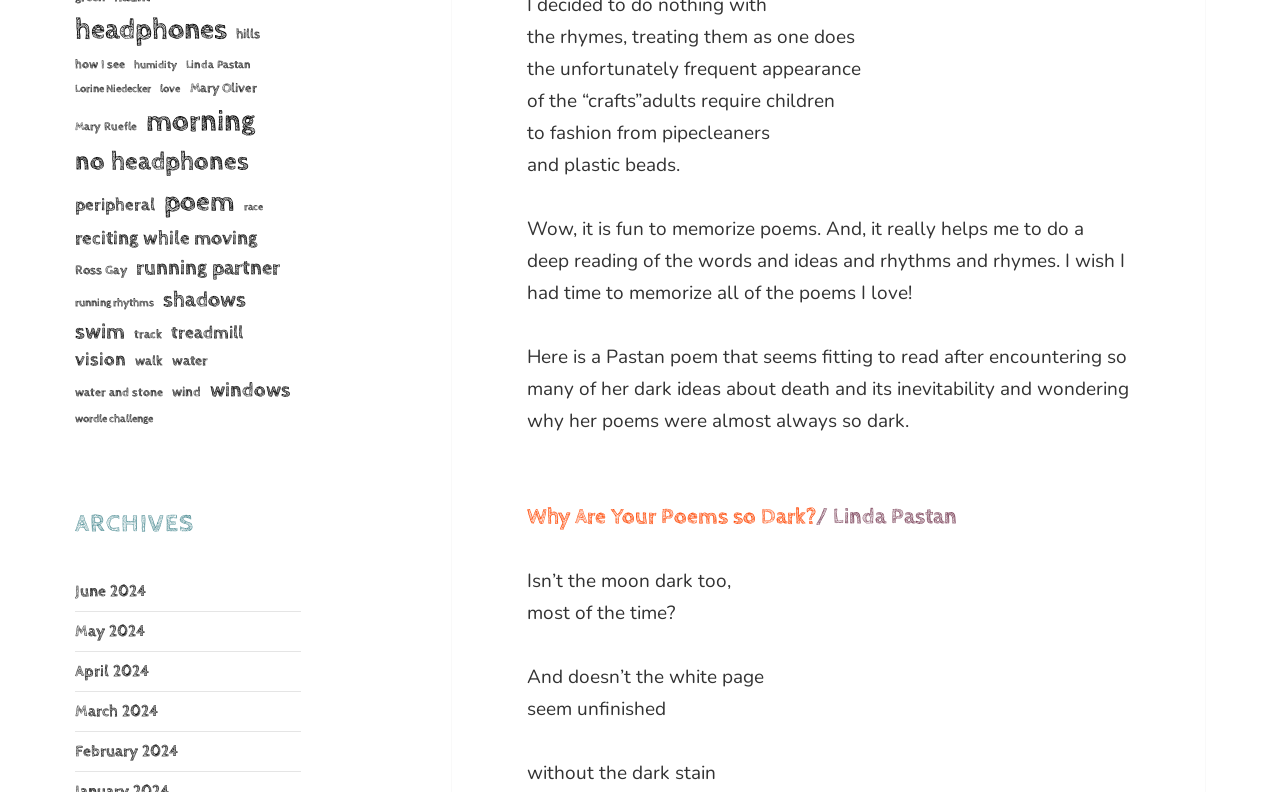Could you indicate the bounding box coordinates of the region to click in order to complete this instruction: "click on 'headphones'".

[0.059, 0.012, 0.178, 0.066]